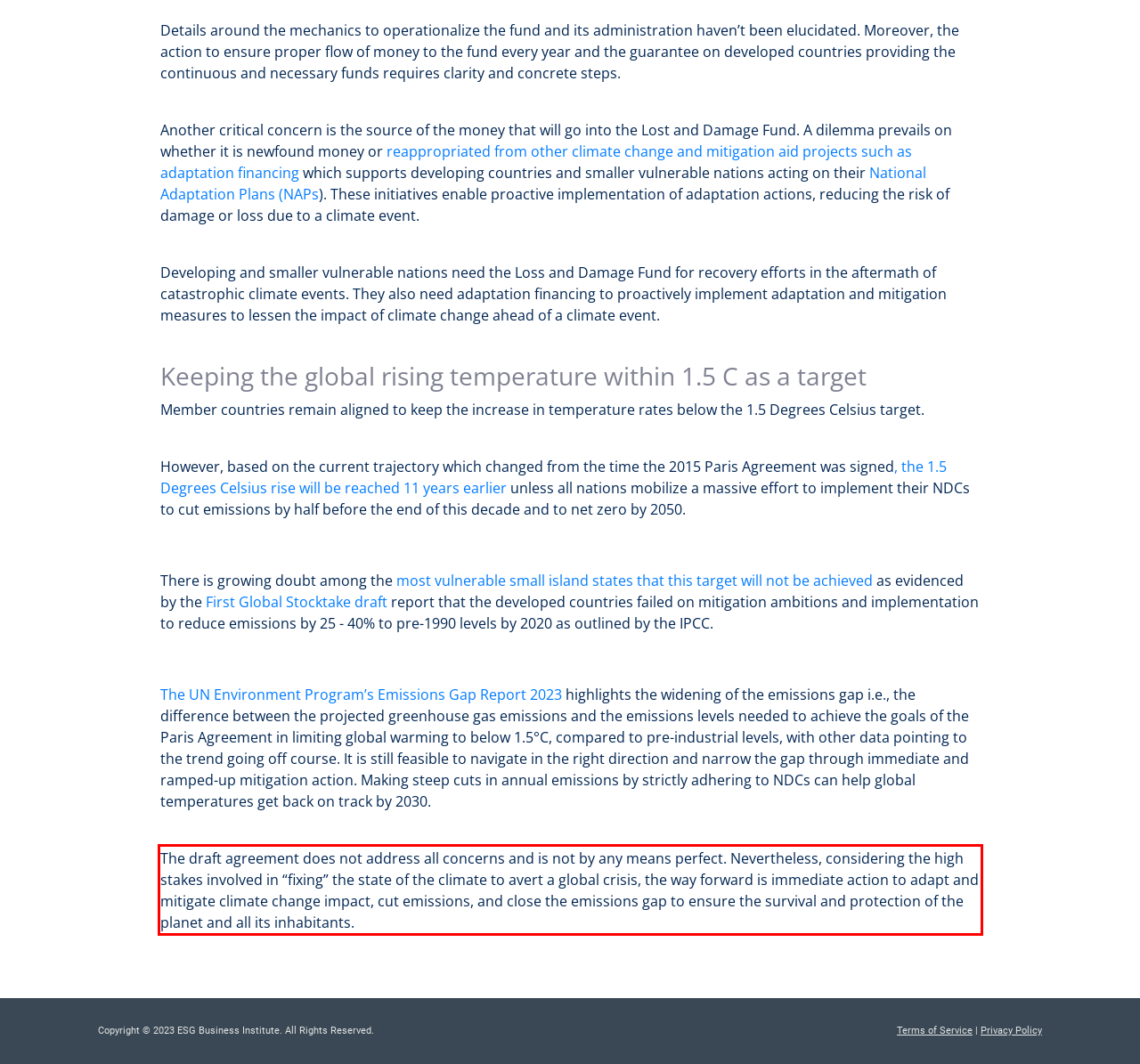There is a UI element on the webpage screenshot marked by a red bounding box. Extract and generate the text content from within this red box.

The draft agreement does not address all concerns and is not by any means perfect. Nevertheless, considering the high stakes involved in “fixing” the state of the climate to avert a global crisis, the way forward is immediate action to adapt and mitigate climate change impact, cut emissions, and close the emissions gap to ensure the survival and protection of the planet and all its inhabitants.